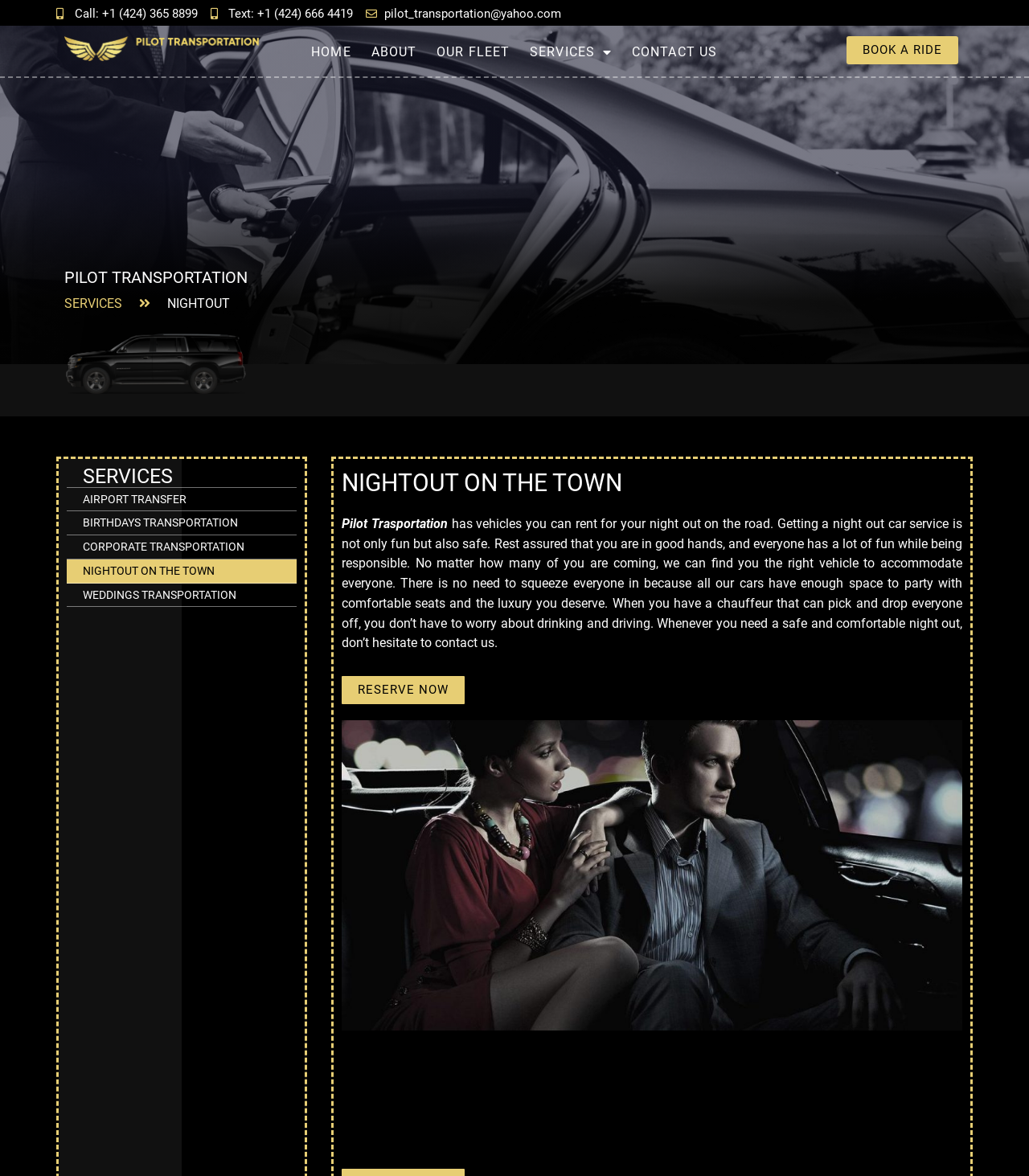Find the coordinates for the bounding box of the element with this description: "Contact".

None